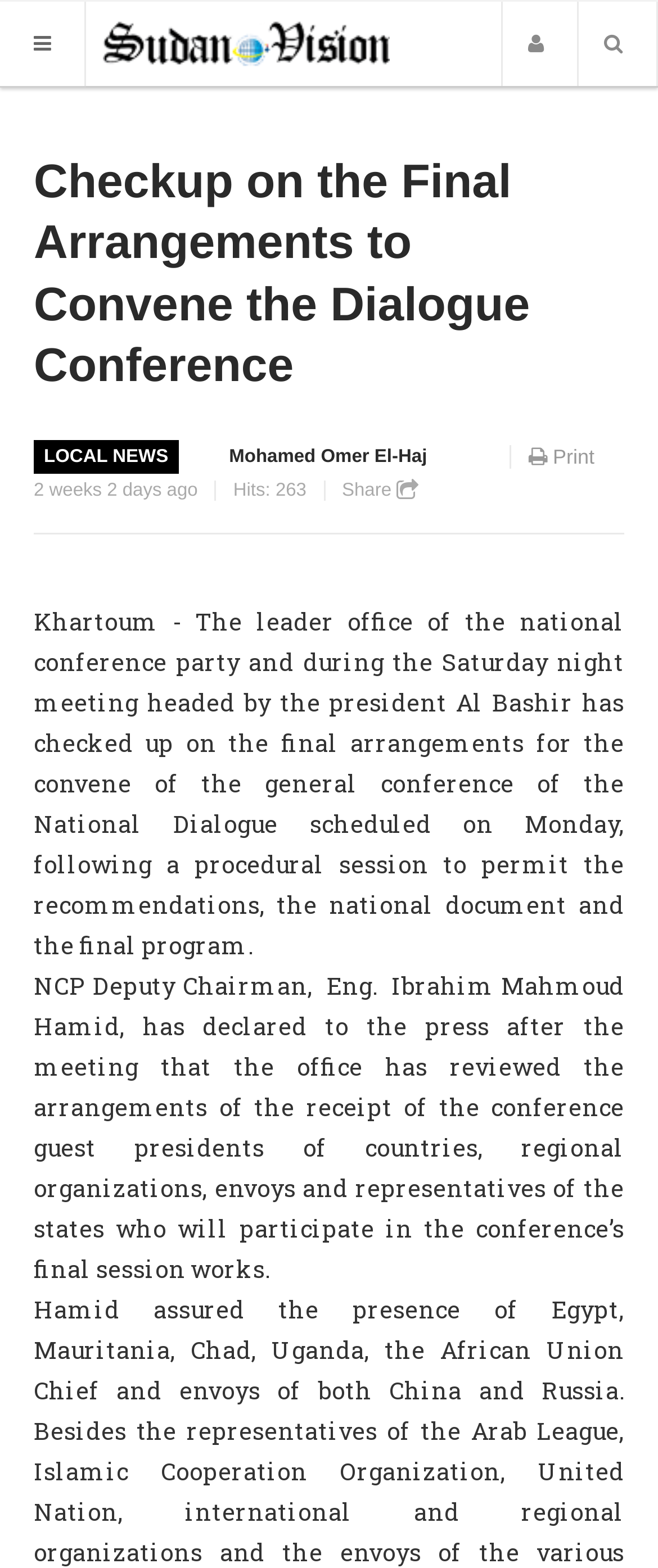Answer the question briefly using a single word or phrase: 
Who is the president mentioned in the article?

Al Bashir